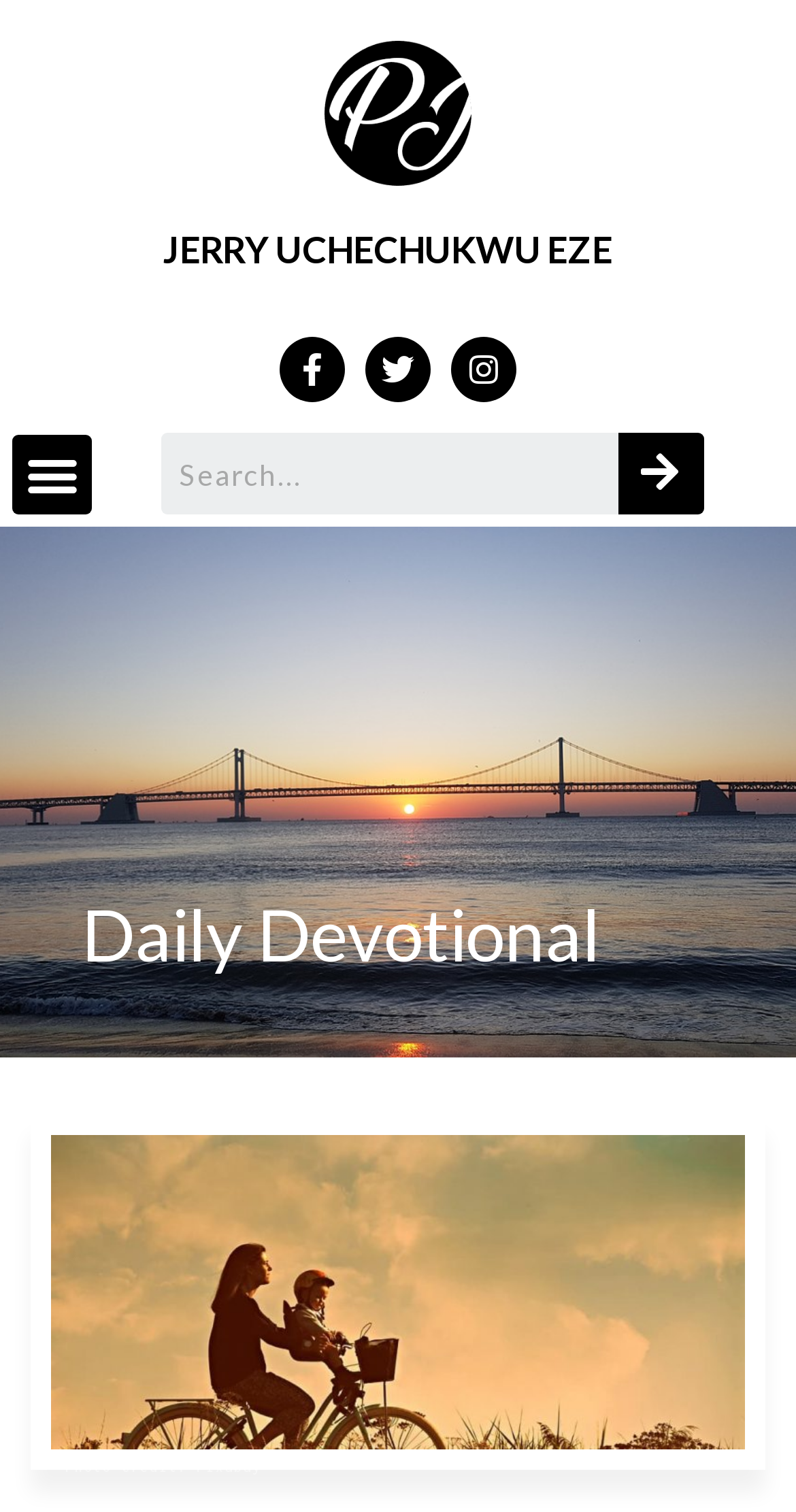Find and provide the bounding box coordinates for the UI element described here: "Jerry Uchechukwu Eze". The coordinates should be given as four float numbers between 0 and 1: [left, top, right, bottom].

[0.205, 0.15, 0.769, 0.18]